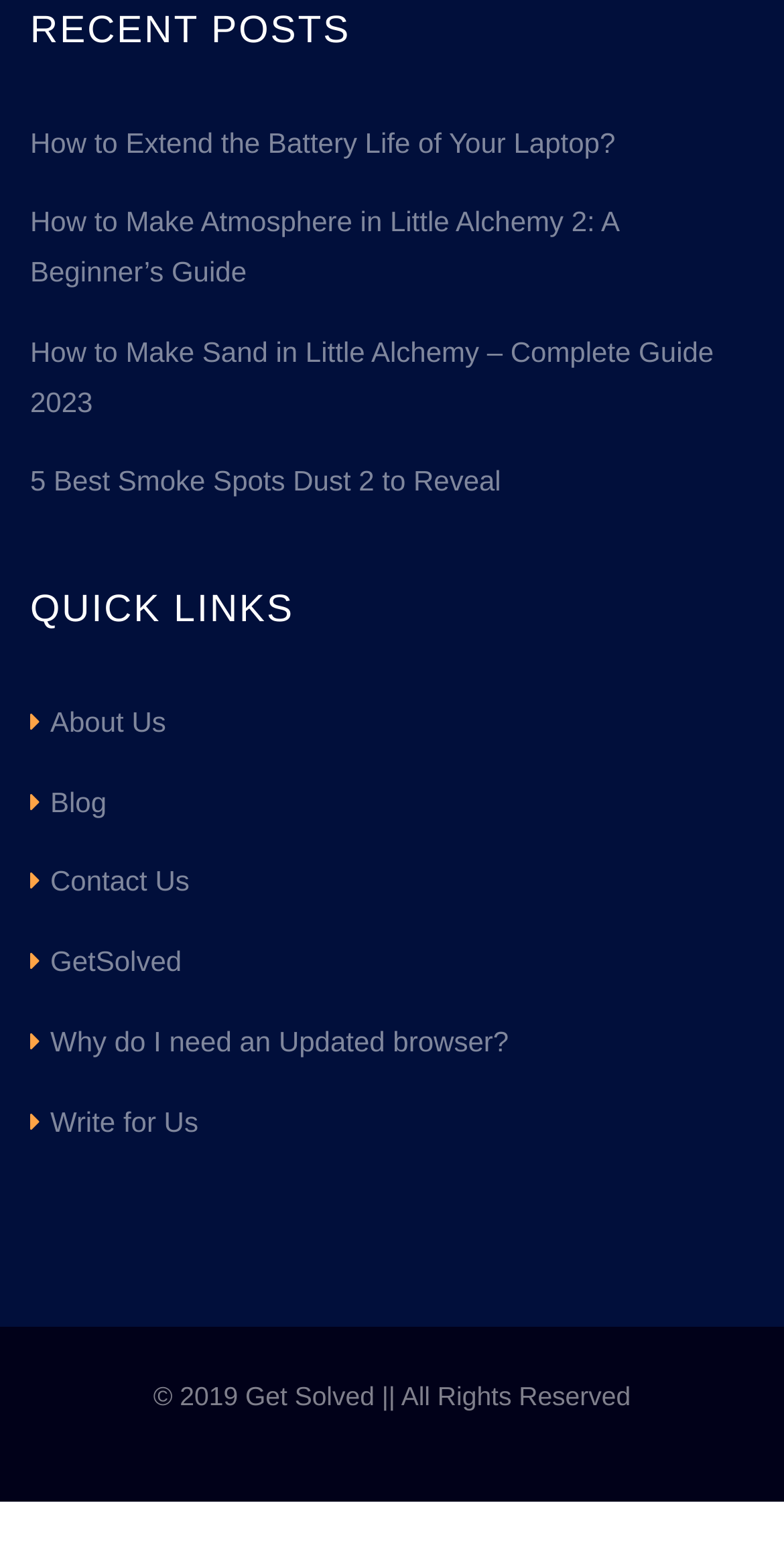Identify the bounding box coordinates of the clickable region necessary to fulfill the following instruction: "View recent posts". The bounding box coordinates should be four float numbers between 0 and 1, i.e., [left, top, right, bottom].

[0.038, 0.005, 0.962, 0.037]